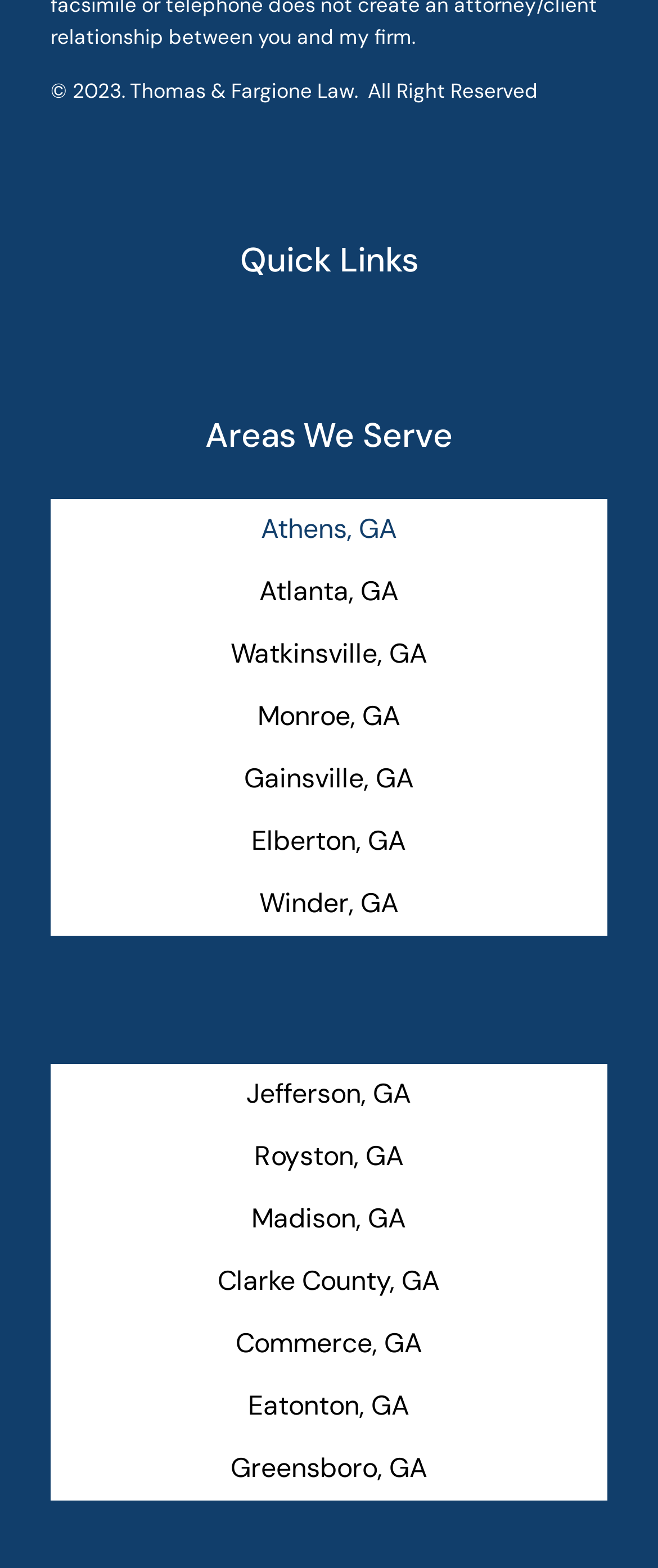Please find the bounding box coordinates (top-left x, top-left y, bottom-right x, bottom-right y) in the screenshot for the UI element described as follows: Clarke County, GA

[0.077, 0.798, 0.923, 0.836]